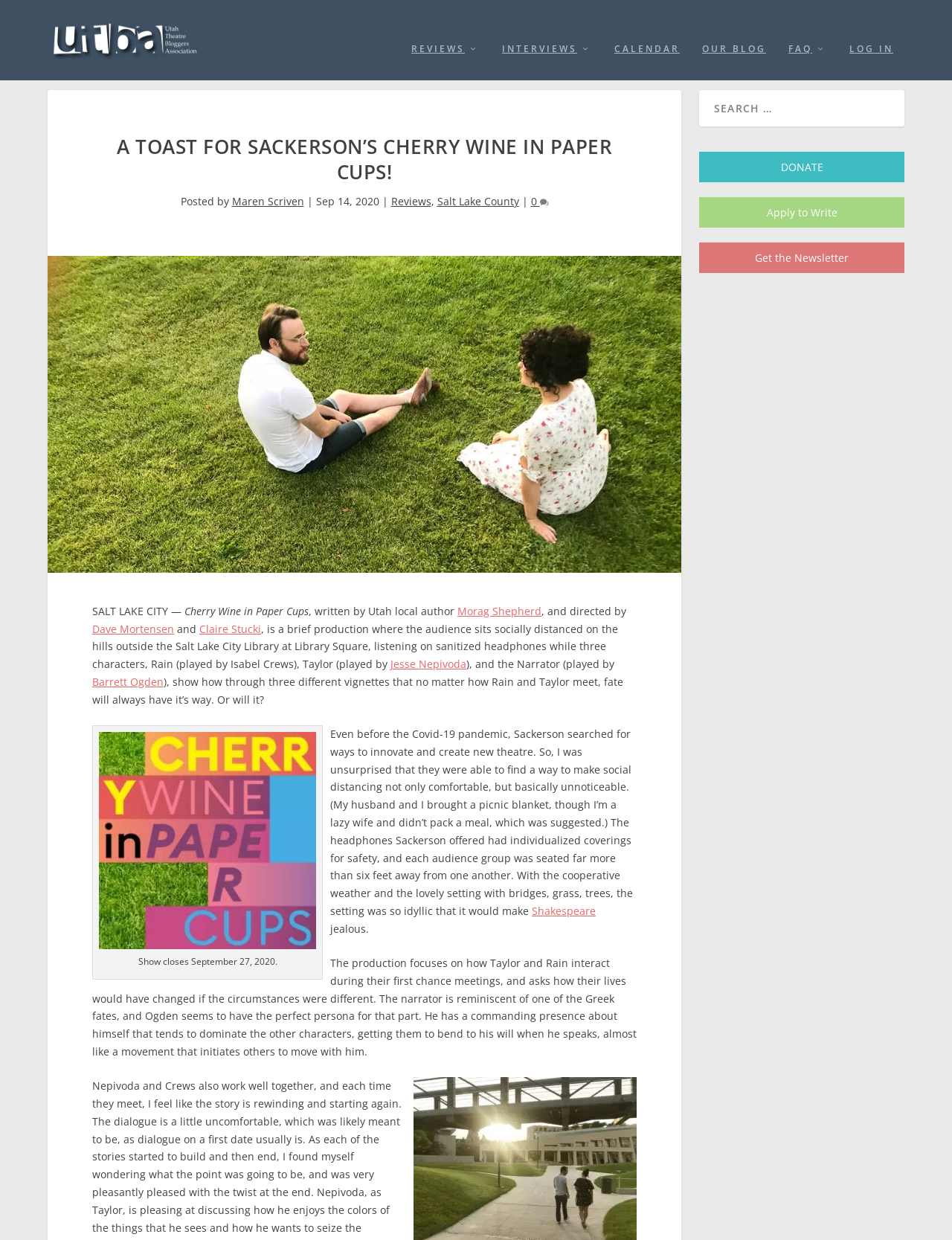Can you find the bounding box coordinates for the element to click on to achieve the instruction: "Click on the 'LOG IN' link"?

[0.892, 0.018, 0.938, 0.048]